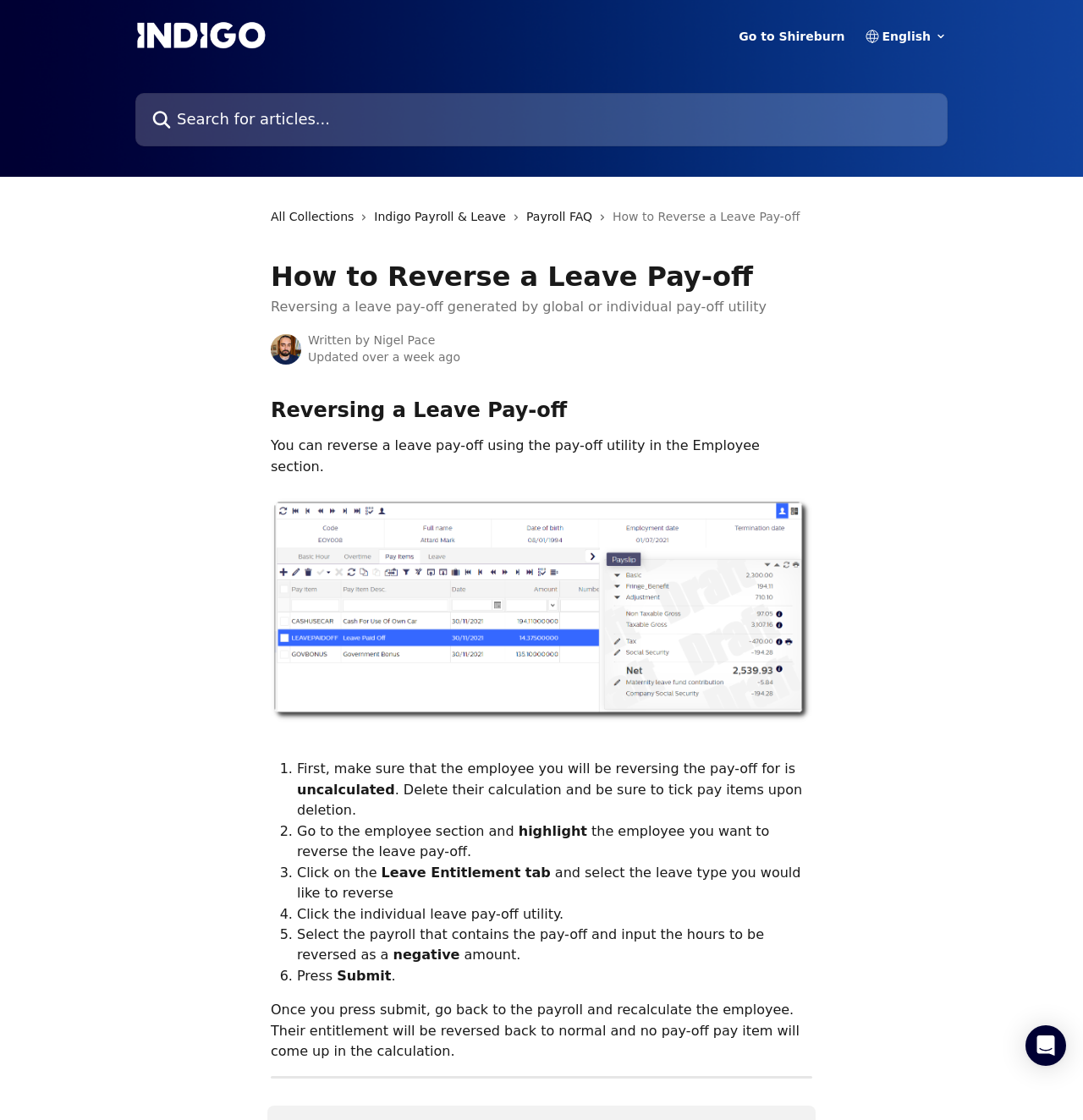Refer to the image and answer the question with as much detail as possible: What should be done after submitting the reversal?

After submitting the reversal, the user should go back to the payroll and recalculate the employee, as mentioned in the last paragraph of the article section. This will ensure that the employee's entitlement is reversed back to normal and no pay-off pay item will come up in the calculation.